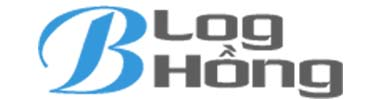What is the focus of the blog?
Based on the image, provide your answer in one word or phrase.

Golf and leisure